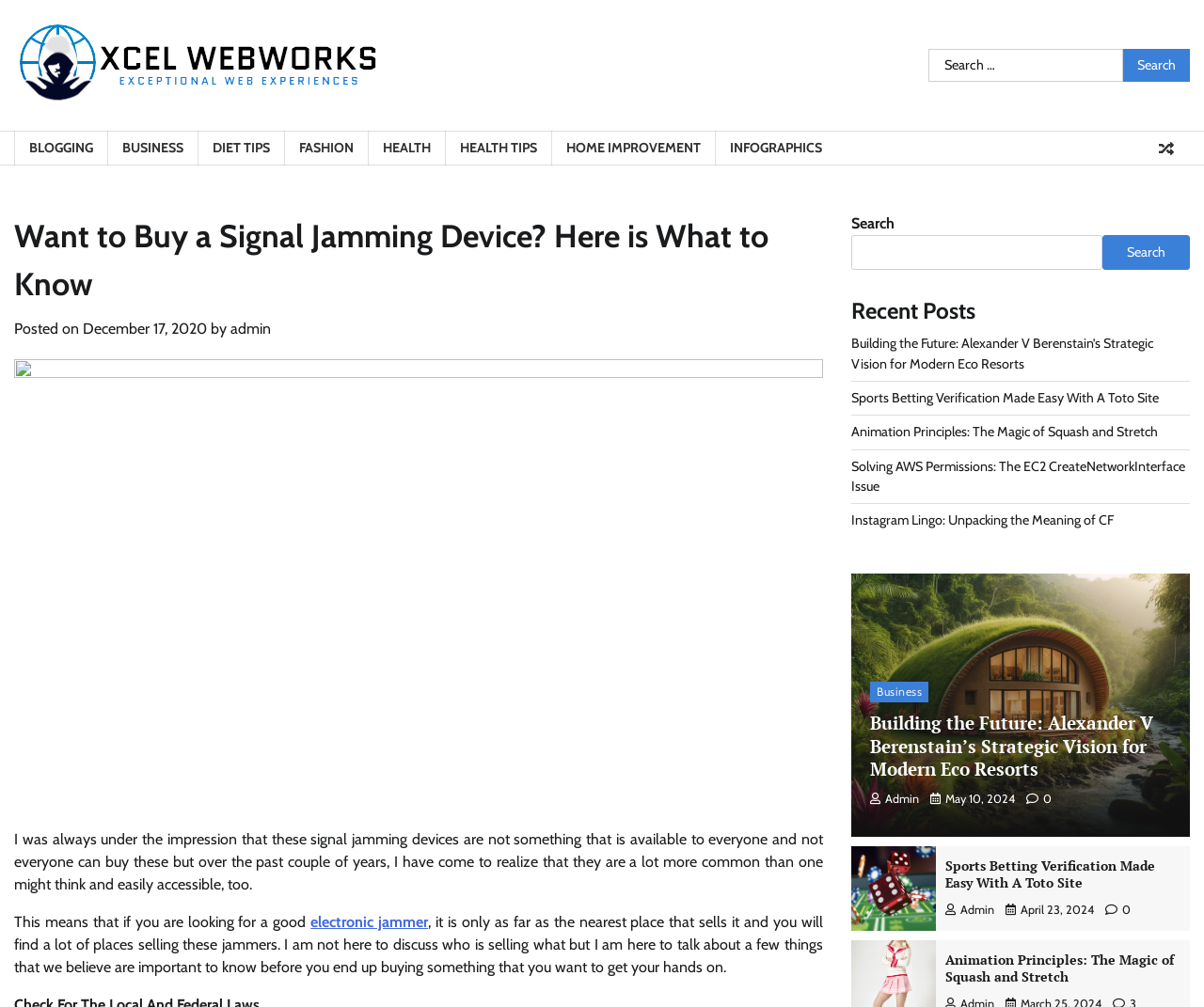Find the bounding box coordinates of the clickable element required to execute the following instruction: "Search again". Provide the coordinates as four float numbers between 0 and 1, i.e., [left, top, right, bottom].

[0.707, 0.234, 0.916, 0.268]